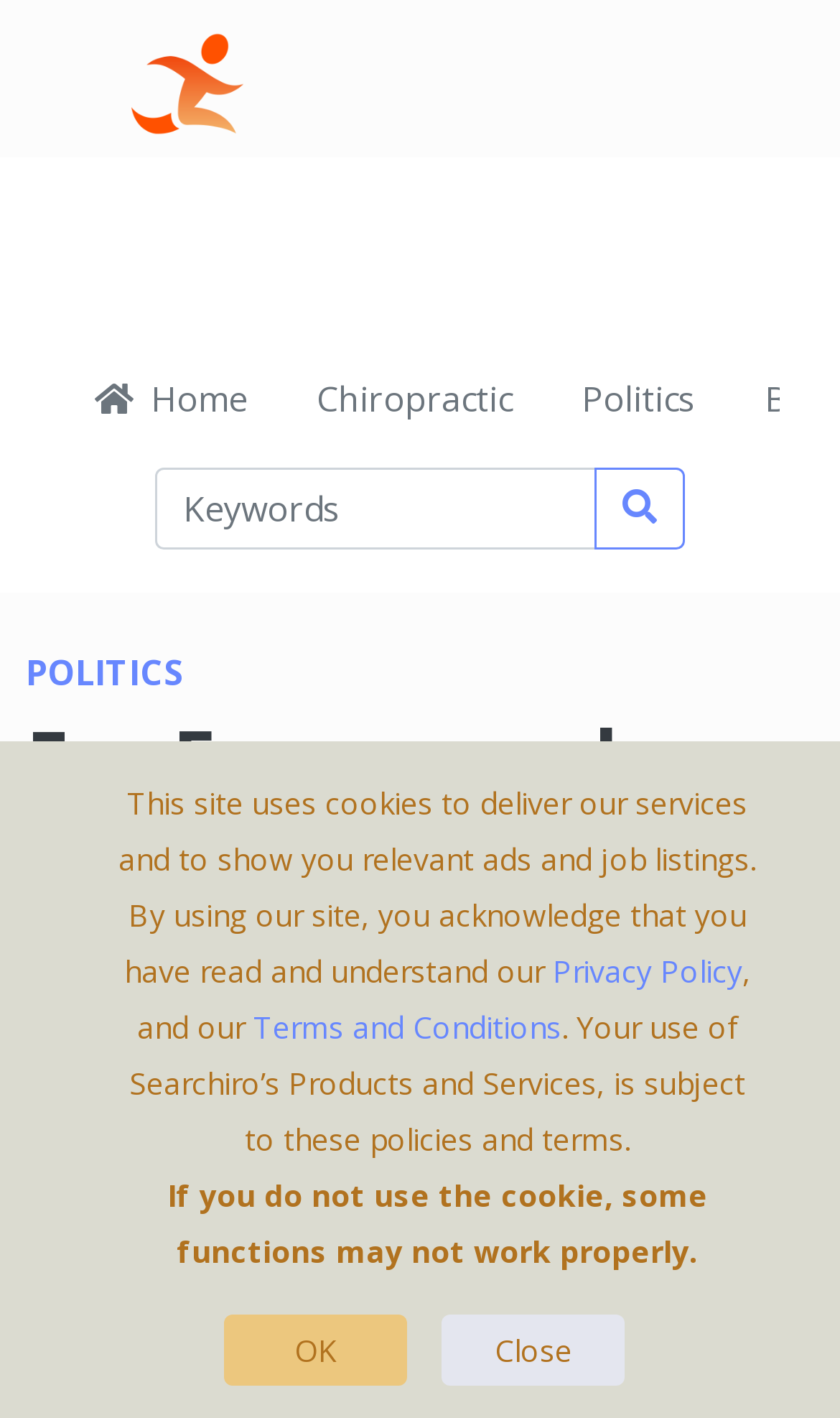Determine the bounding box coordinates for the clickable element to execute this instruction: "Read the article". Provide the coordinates as four float numbers between 0 and 1, i.e., [left, top, right, bottom].

[0.031, 0.46, 0.969, 0.49]